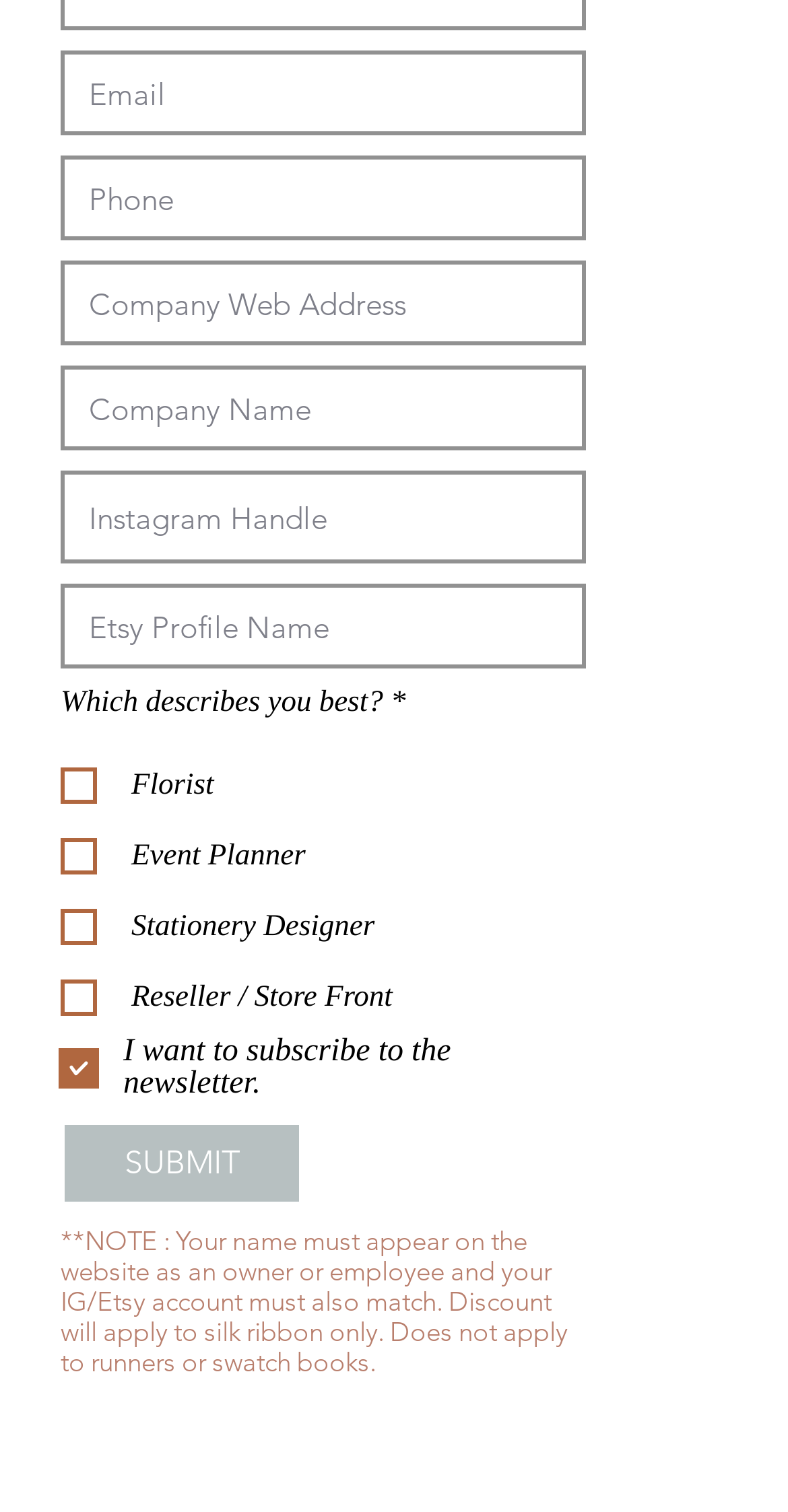Please determine the bounding box coordinates of the section I need to click to accomplish this instruction: "Click the SUBMIT button".

[0.077, 0.741, 0.385, 0.797]